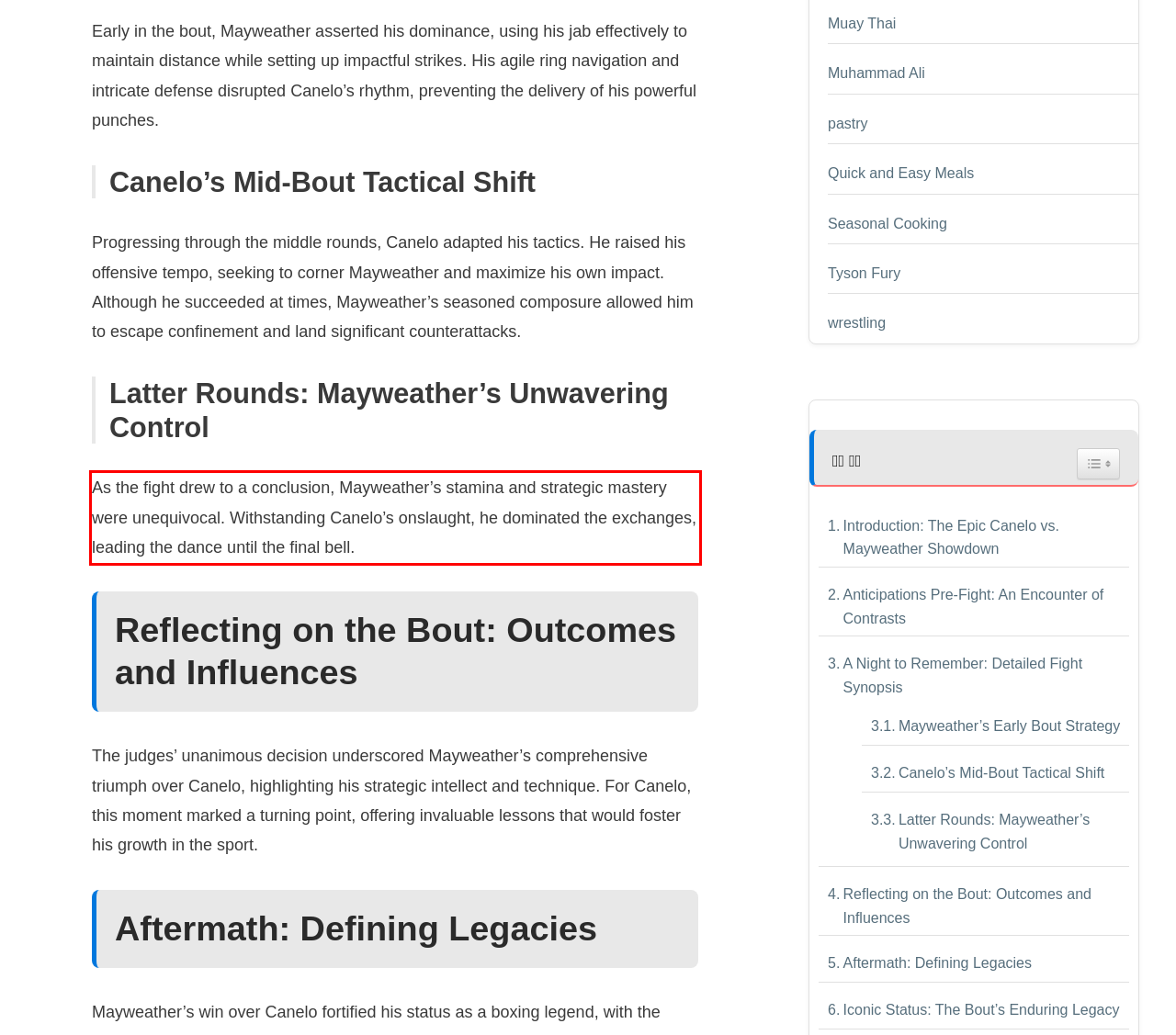Please identify and extract the text content from the UI element encased in a red bounding box on the provided webpage screenshot.

As the fight drew to a conclusion, Mayweather’s stamina and strategic mastery were unequivocal. Withstanding Canelo’s onslaught, he dominated the exchanges, leading the dance until the final bell.